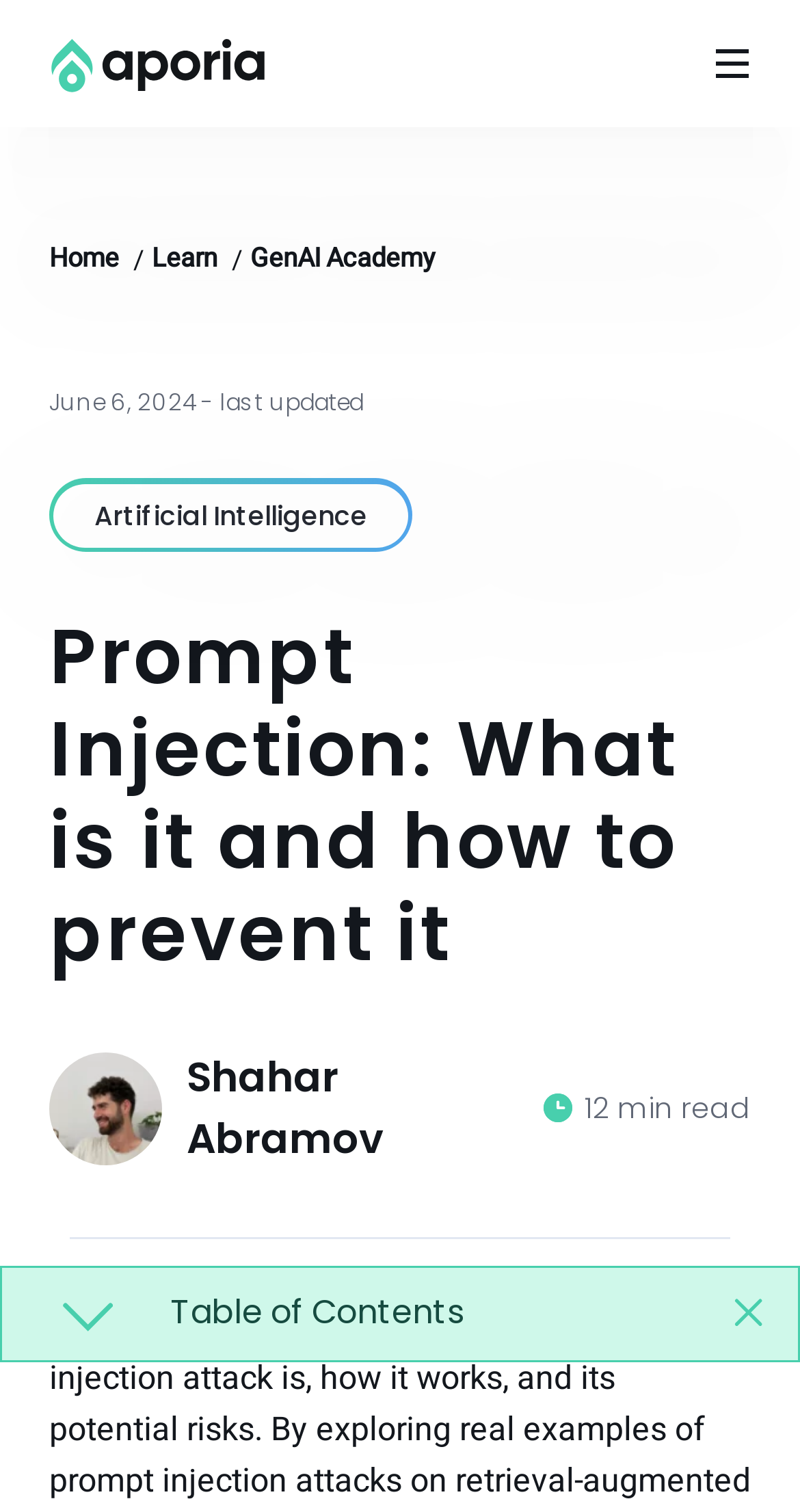Analyze the image and deliver a detailed answer to the question: How long does it take to read the article?

I found the reading time by looking at the static text '12 min read' located below the author's image.